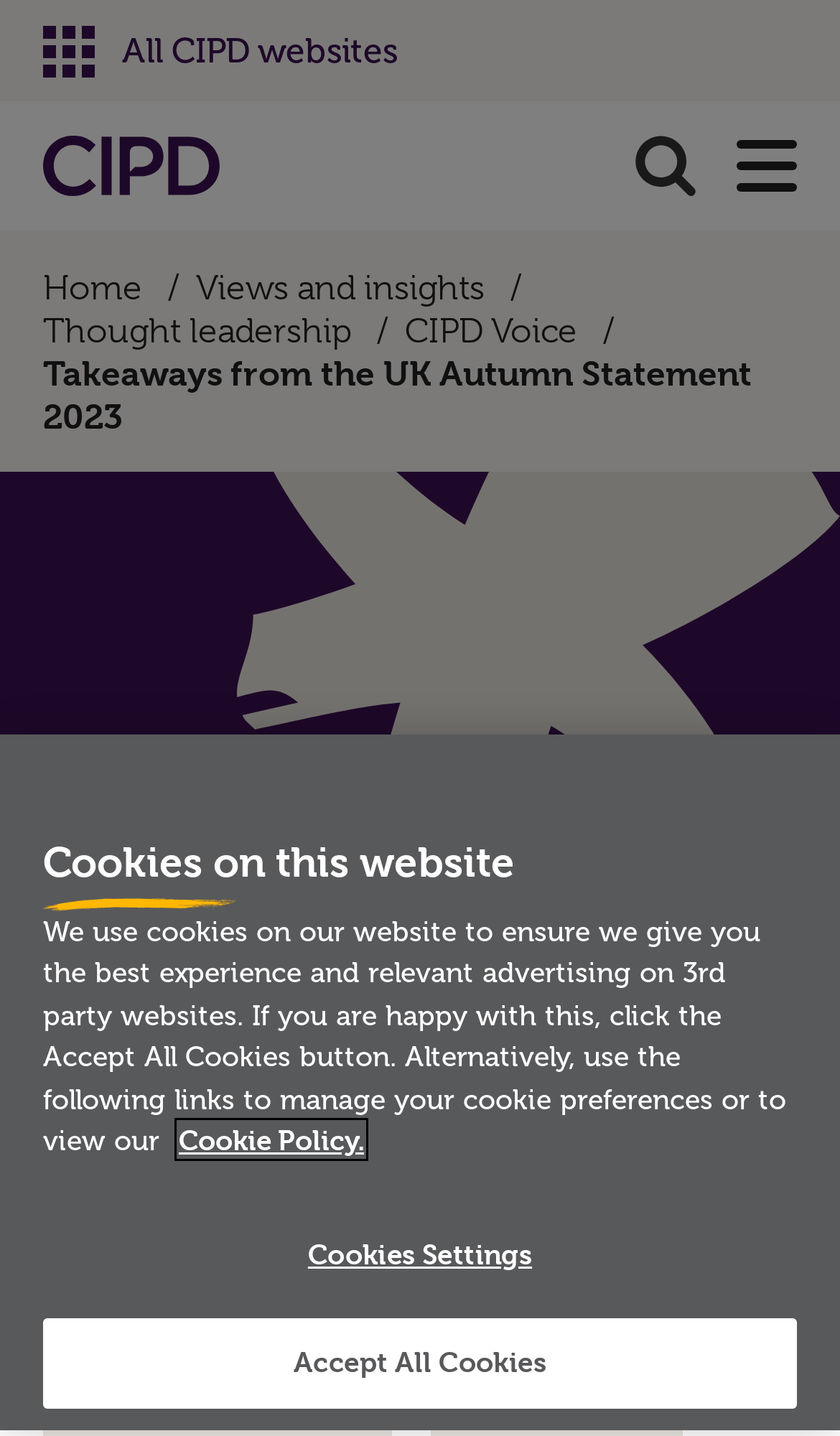Determine the bounding box coordinates of the clickable region to carry out the instruction: "Click the CIPD link".

[0.051, 0.095, 0.262, 0.136]